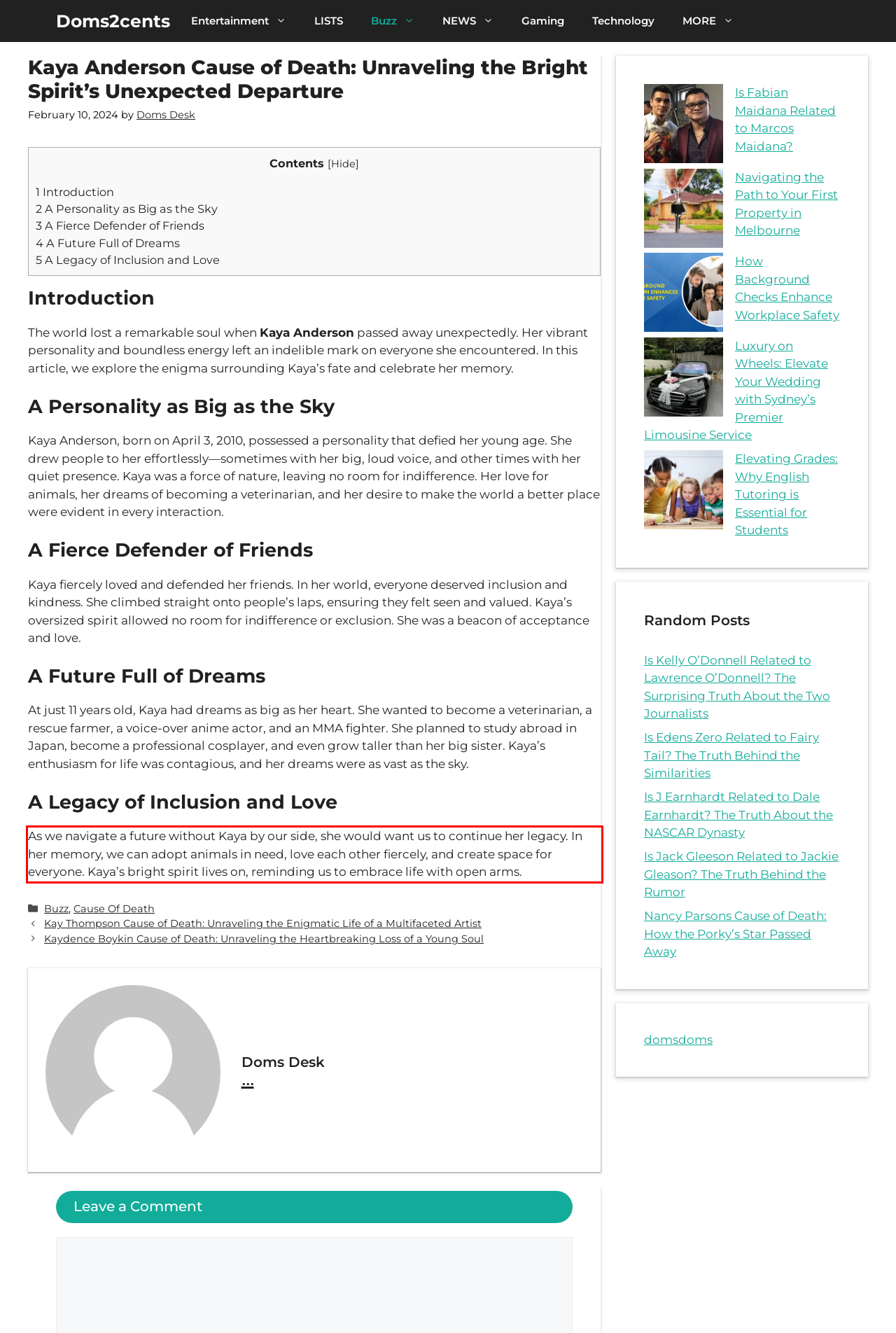You are provided with a screenshot of a webpage containing a red bounding box. Please extract the text enclosed by this red bounding box.

As we navigate a future without Kaya by our side, she would want us to continue her legacy. In her memory, we can adopt animals in need, love each other fiercely, and create space for everyone. Kaya’s bright spirit lives on, reminding us to embrace life with open arms.